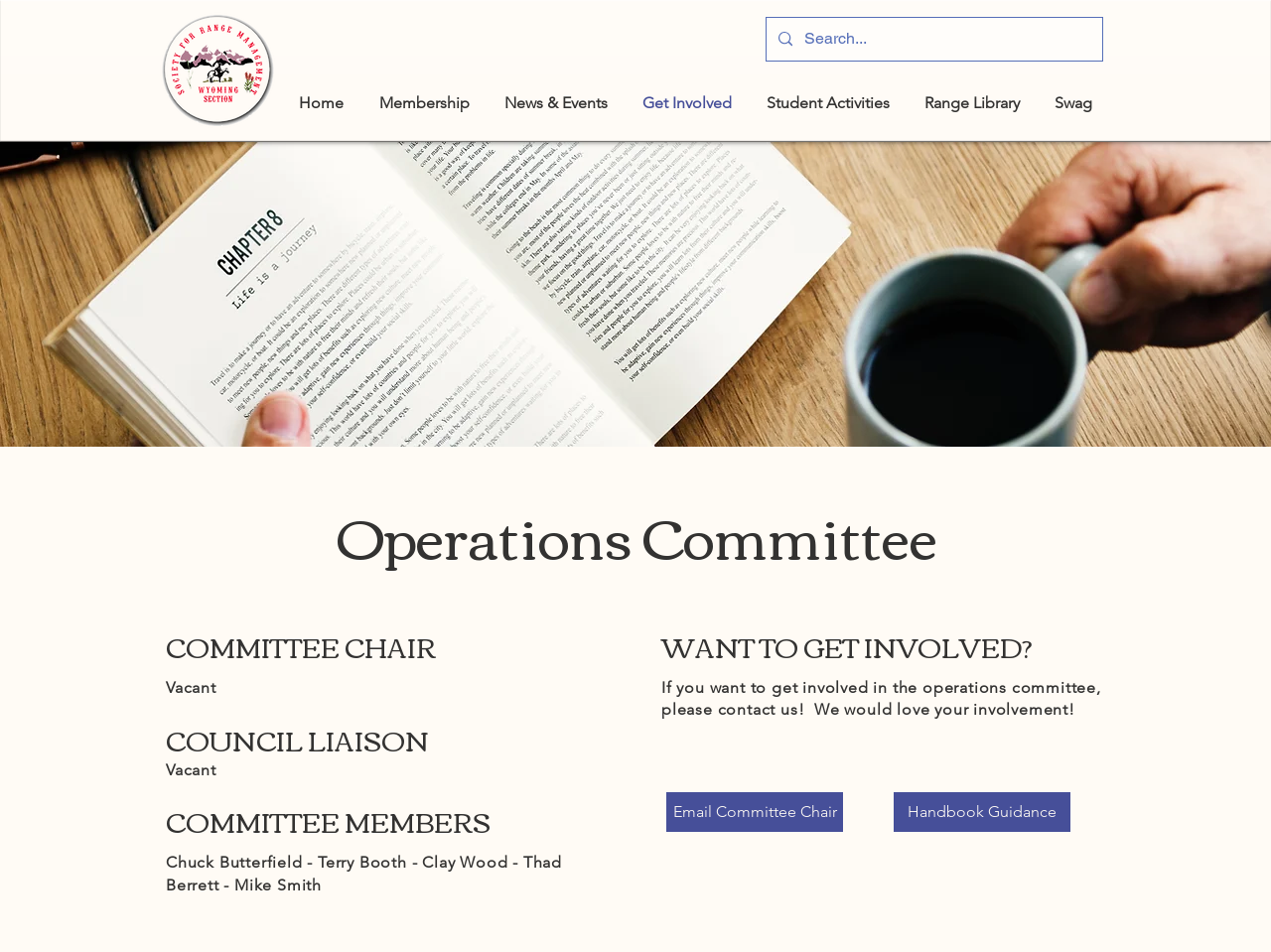Please look at the image and answer the question with a detailed explanation: What is the role of the Council Liaison?

The webpage does not provide a specific description of the role of the Council Liaison. It only lists the title 'COUNCIL LIAISON' without further explanation.